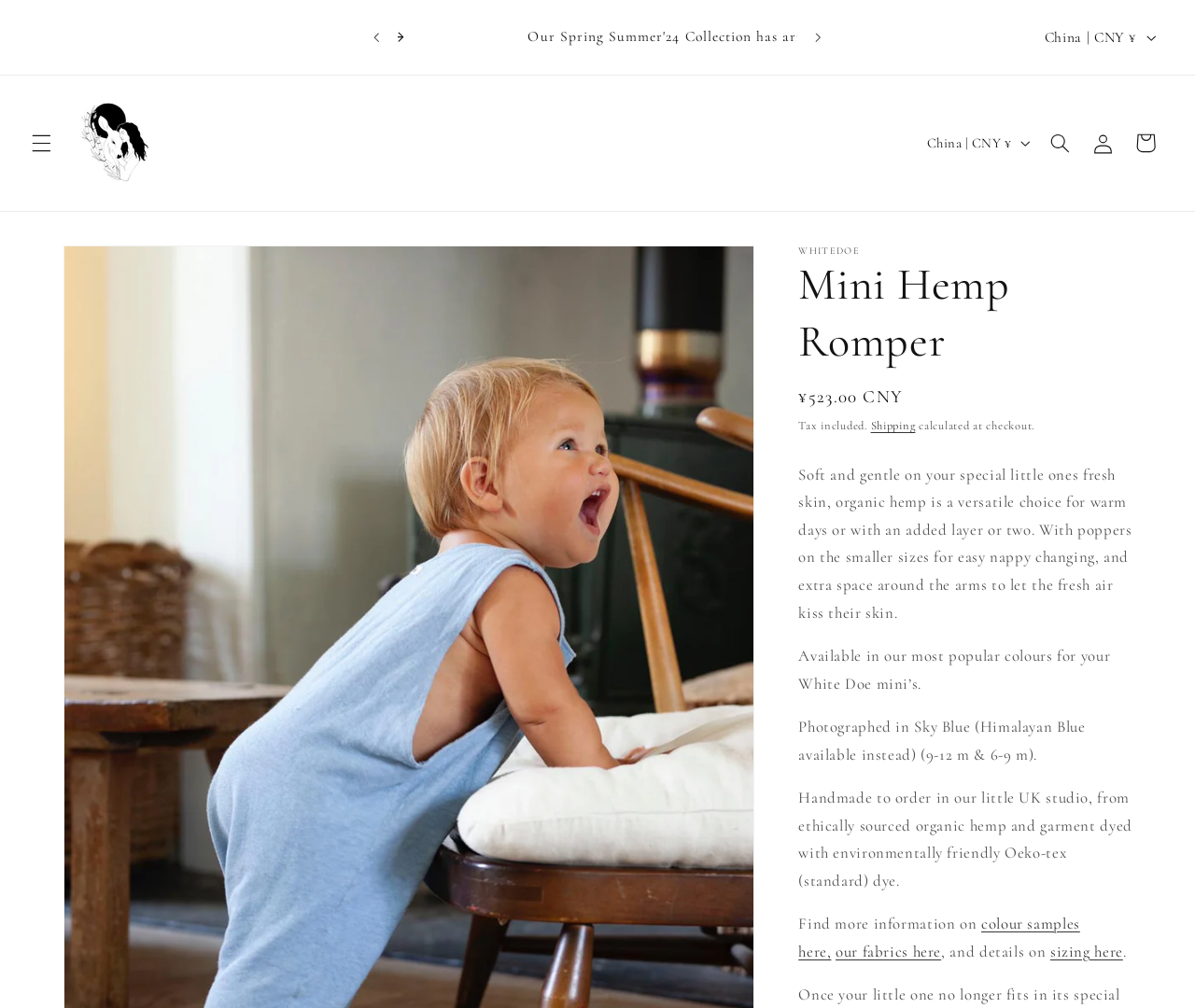What is the price of the product?
Please look at the screenshot and answer using one word or phrase.

¥523.00 CNY